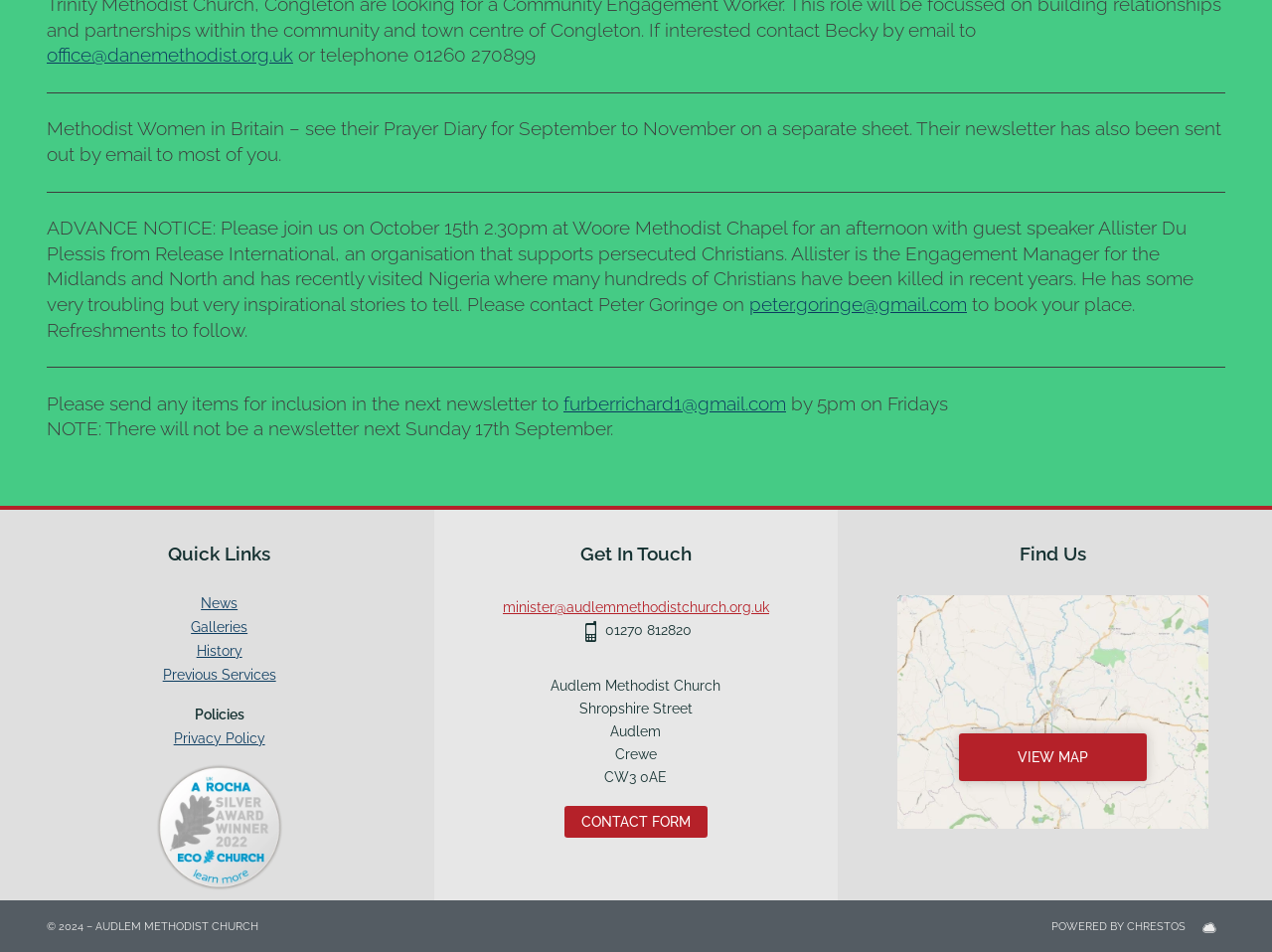Please specify the bounding box coordinates for the clickable region that will help you carry out the instruction: "Send an email to the office".

[0.037, 0.046, 0.23, 0.069]